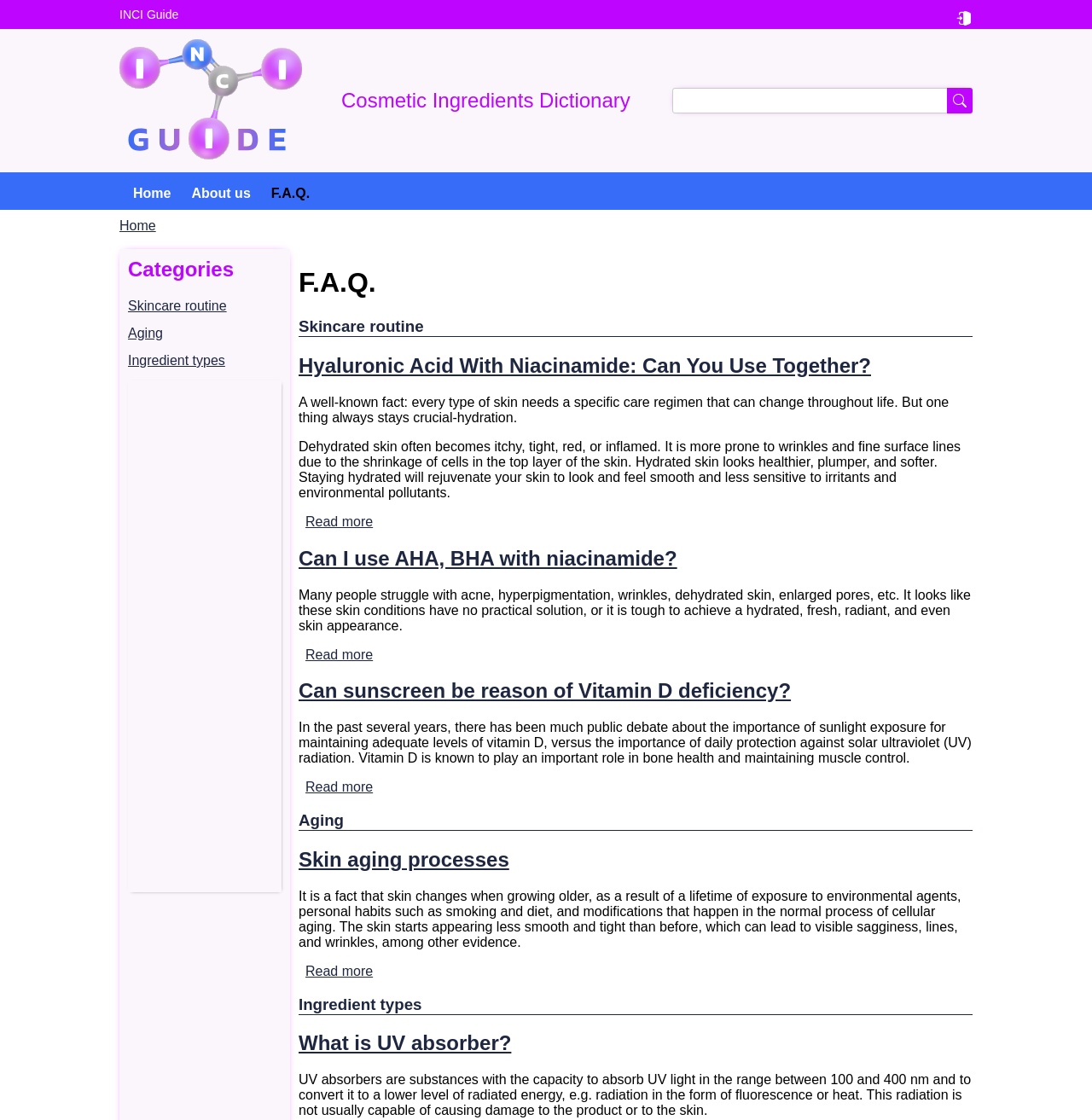Return the bounding box coordinates of the UI element that corresponds to this description: "Ingredient types". The coordinates must be given as four float numbers in the range of 0 and 1, [left, top, right, bottom].

[0.273, 0.888, 0.891, 0.906]